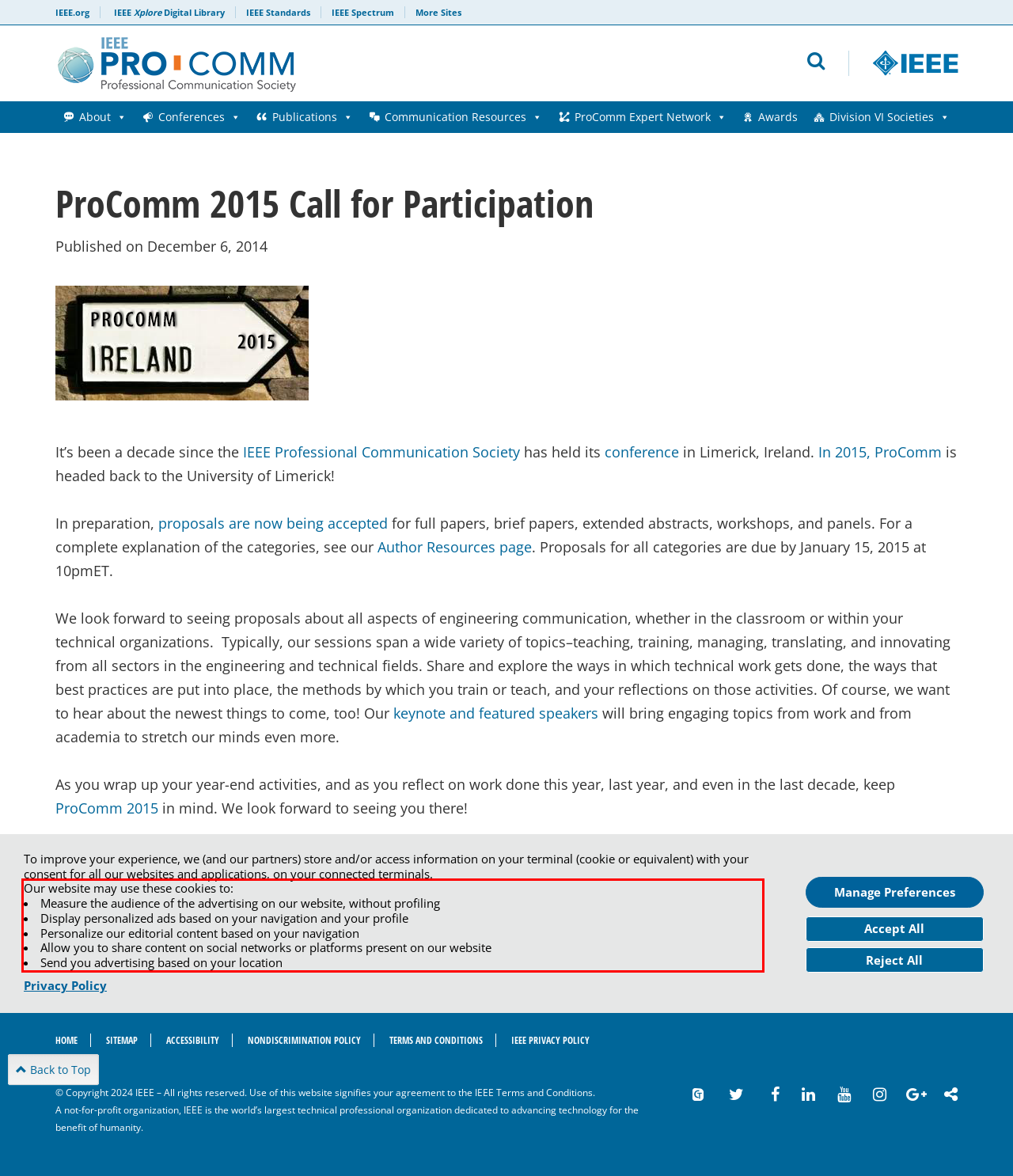Please examine the screenshot of the webpage and read the text present within the red rectangle bounding box.

Our website may use these cookies to: Measure the audience of the advertising on our website, without profiling Display personalized ads based on your navigation and your profile Personalize our editorial content based on your navigation Allow you to share content on social networks or platforms present on our website Send you advertising based on your location